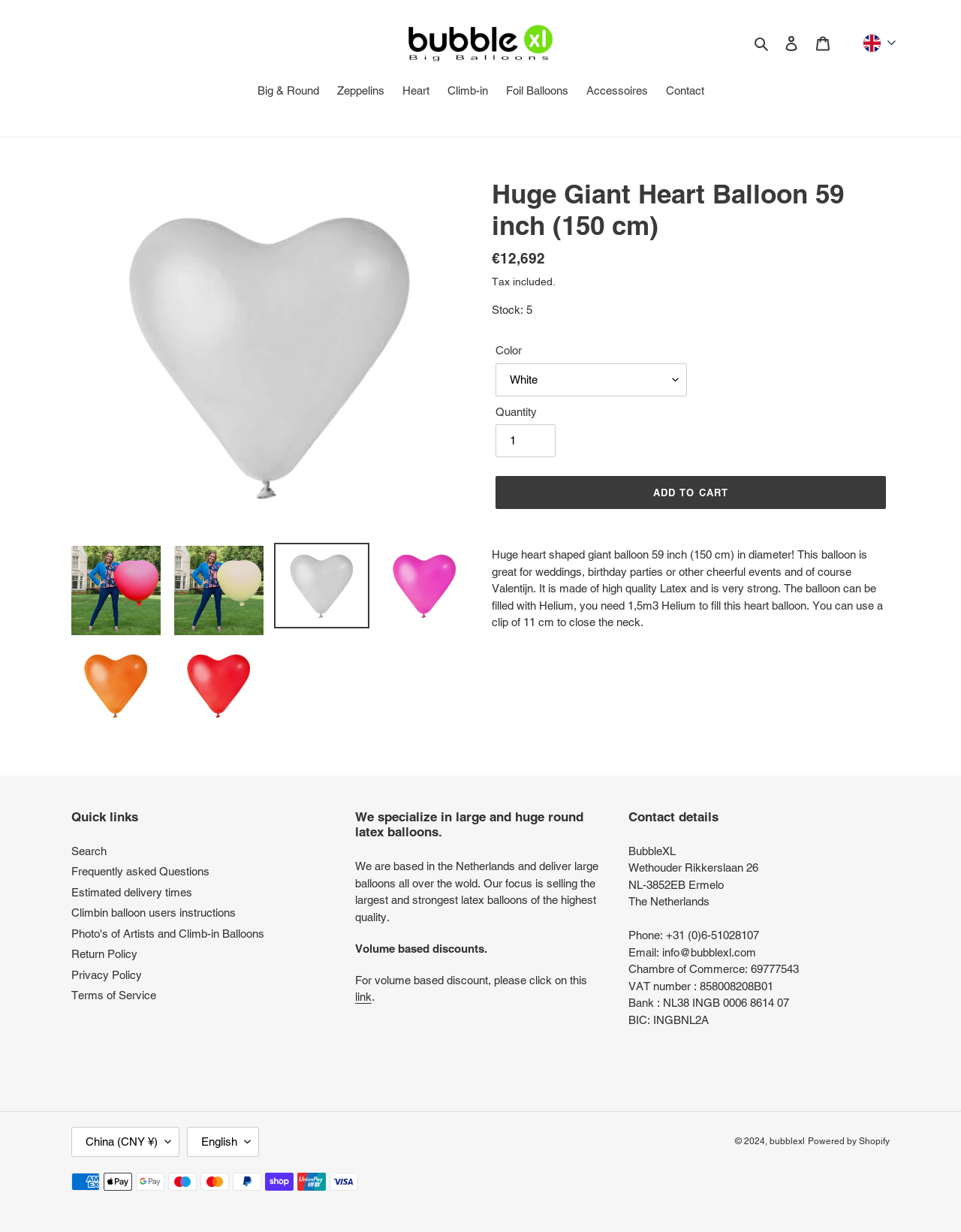Identify the bounding box coordinates of the clickable section necessary to follow the following instruction: "Contact the company via email". The coordinates should be presented as four float numbers from 0 to 1, i.e., [left, top, right, bottom].

[0.654, 0.768, 0.786, 0.778]